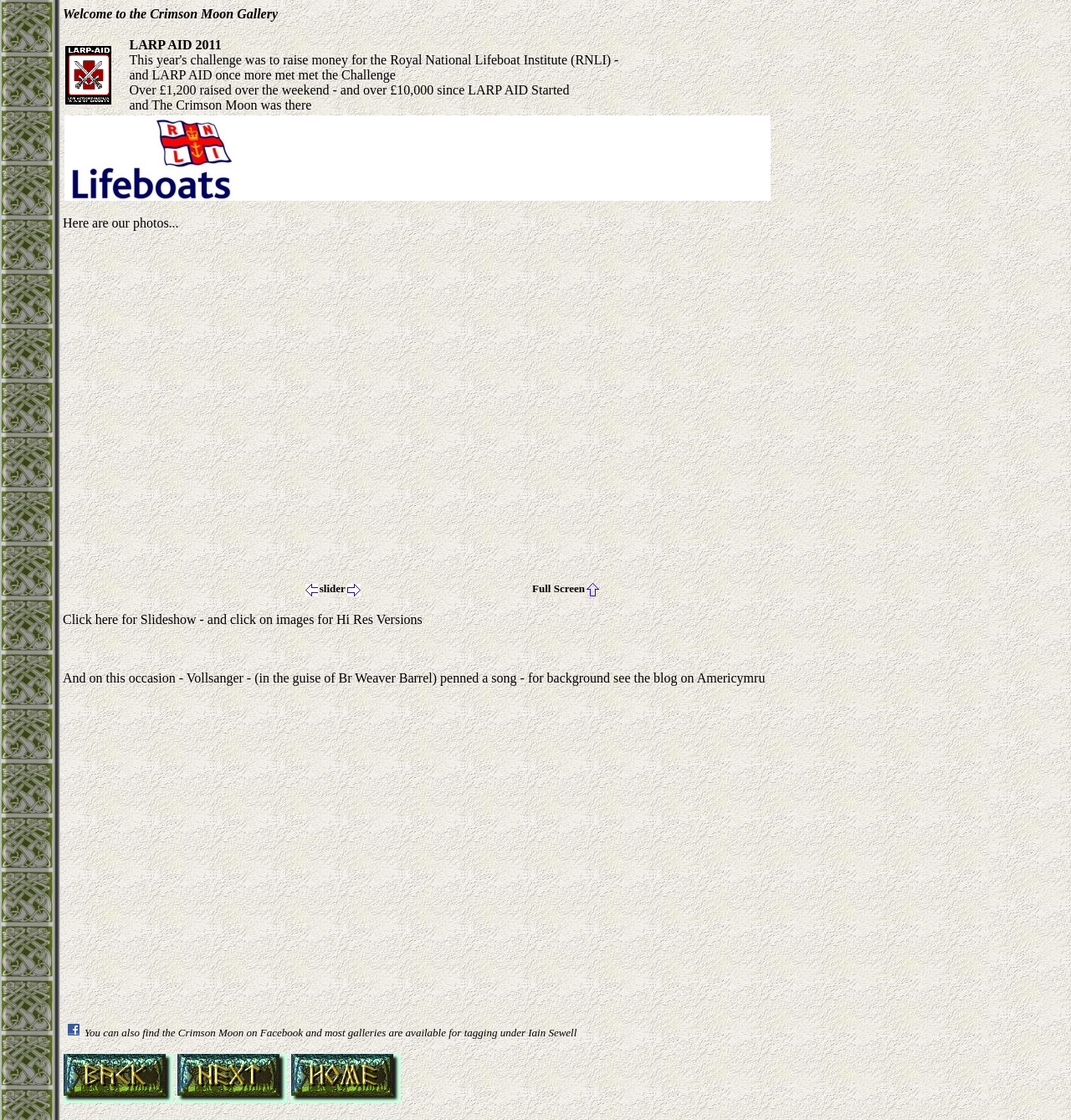Give a full account of the webpage's elements and their arrangement.

The webpage is about the Crimson Moon Gallery, specifically showcasing the LARP AID 2011 event. At the top, there is a welcome message "Welcome to the Crimson Moon Gallery". Below it, there is a table with two rows. The first row contains an image and a text block describing the LARP AID 2011 event, which raised over £1,200 for the Royal National Lifeboat Institute (RNLI). The second row contains another image.

Below the table, there is a text "Here are our photos..." followed by a layout table with three rows. The first row contains a plugin object, which is disabled. The second row has three cells, with the first cell containing two images, the second cell containing a slider with two images, and the third cell containing a "Full Screen" button with an image. The third row is empty.

Further down, there is a text "Click here for Slideshow - and click on images for Hi Res Versions" followed by another text block describing a song written by Vollsanger for the event. There is also a link to "Americymru" and an iframe below it.

At the bottom of the page, there are several links and images. There is a text "You can also find the Crimson Moon on Facebook and most galleries are available for tagging under Iain Sewell" with links to "Crimson Moon" and "Iain Sewell". There are also three links with images, which are likely social media links.